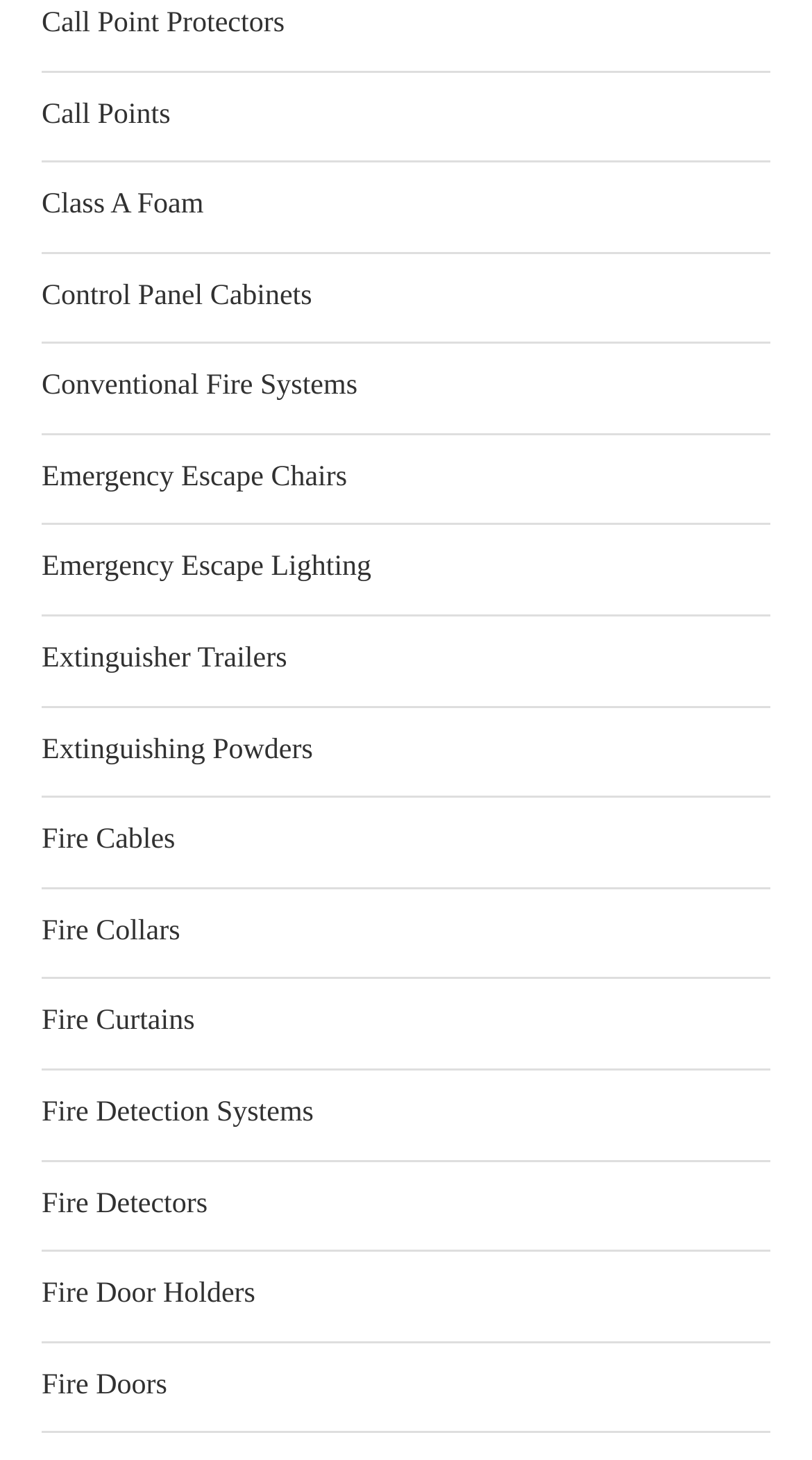Please respond to the question using a single word or phrase:
What is the last link on the webpage?

Fire Doors